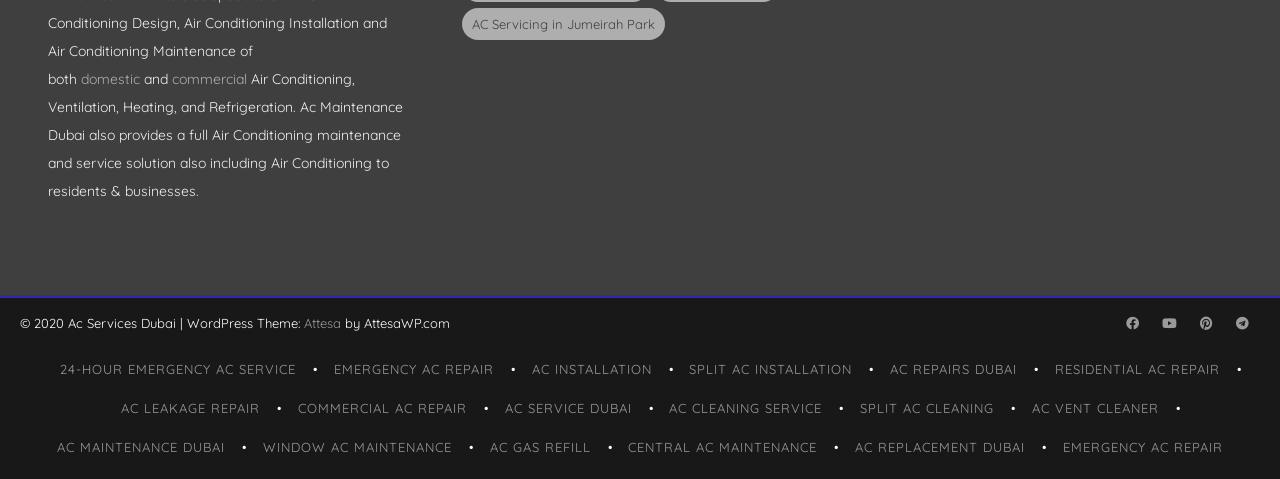Locate the bounding box coordinates of the element that should be clicked to fulfill the instruction: "Visit AC Servicing in Jumeirah Park".

[0.361, 0.016, 0.52, 0.083]